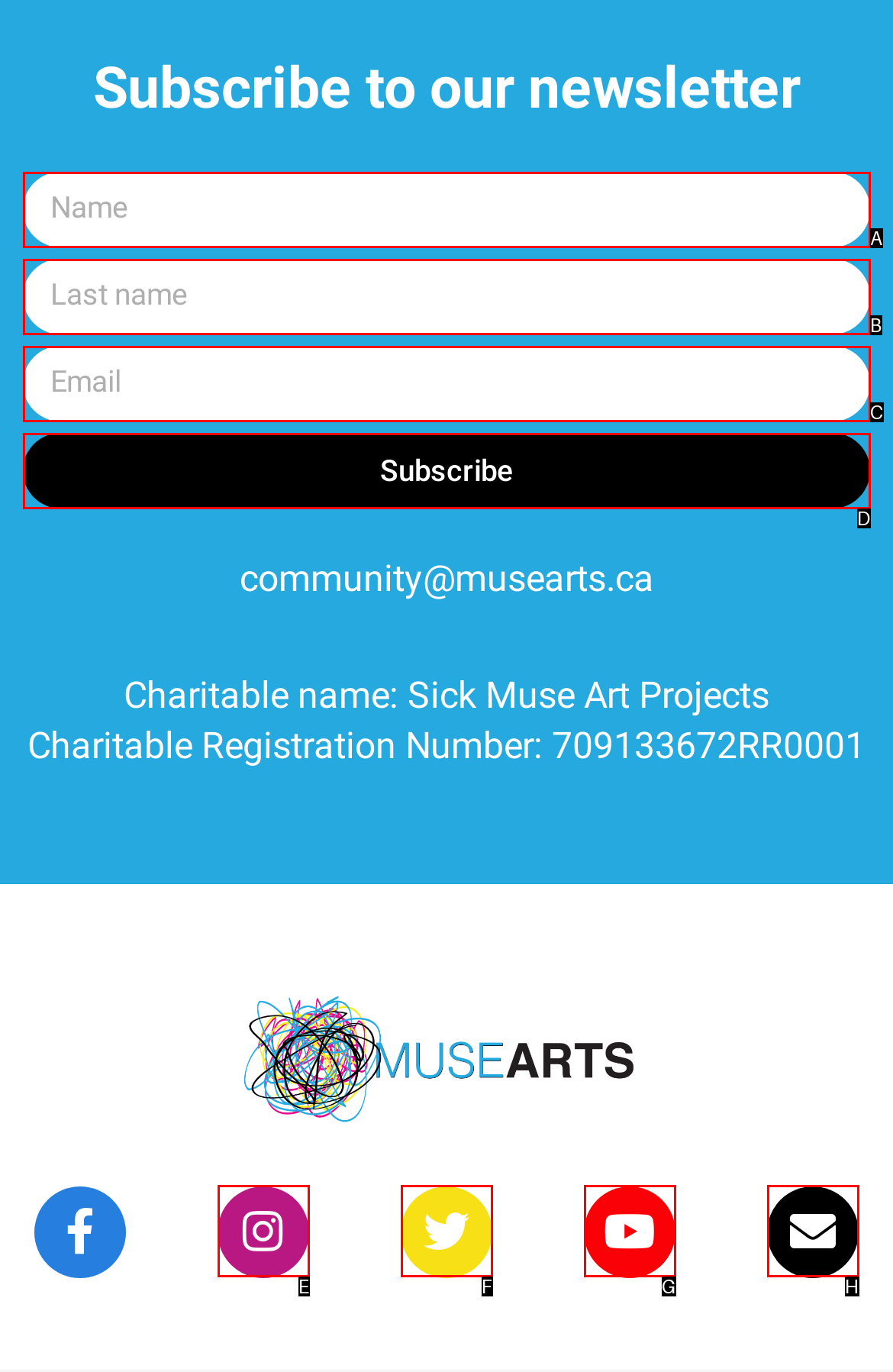Find the option that best fits the description: Youtube. Answer with the letter of the option.

G